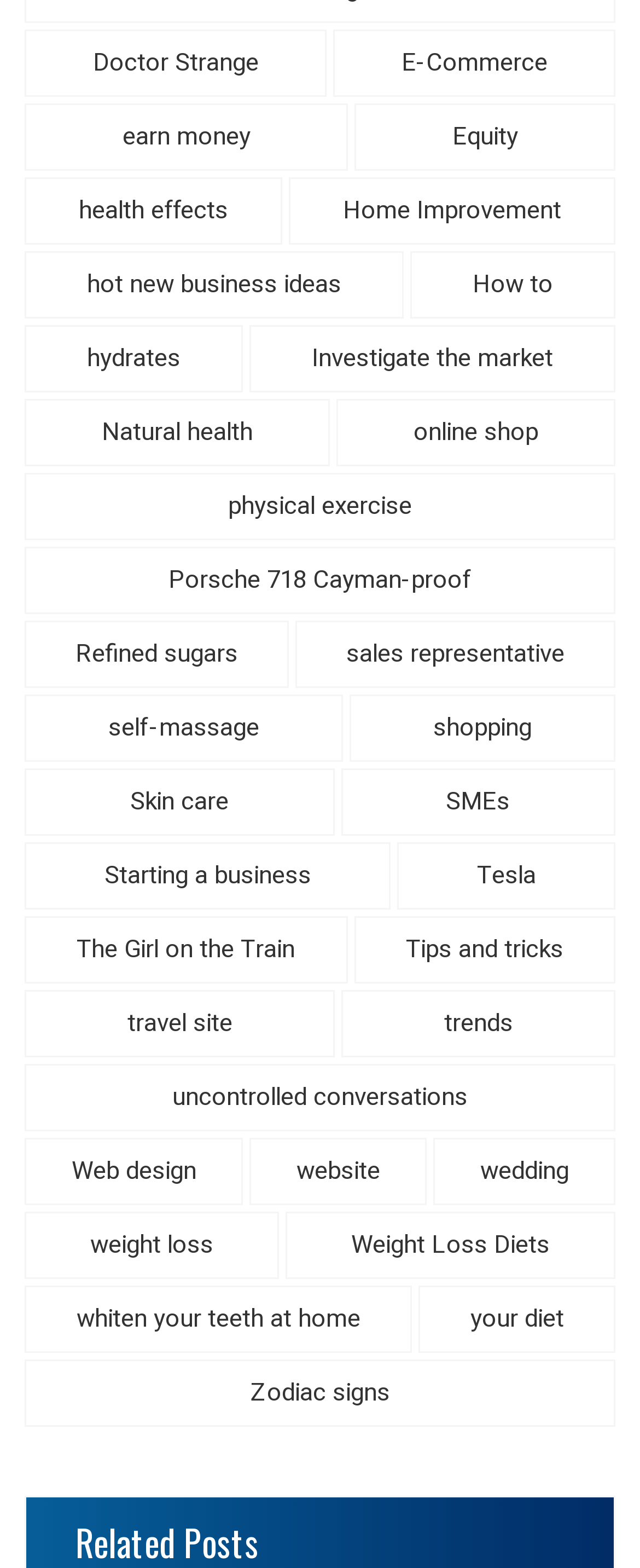Please identify the bounding box coordinates of the element that needs to be clicked to execute the following command: "View Home Improvement". Provide the bounding box using four float numbers between 0 and 1, formatted as [left, top, right, bottom].

[0.451, 0.113, 0.962, 0.156]